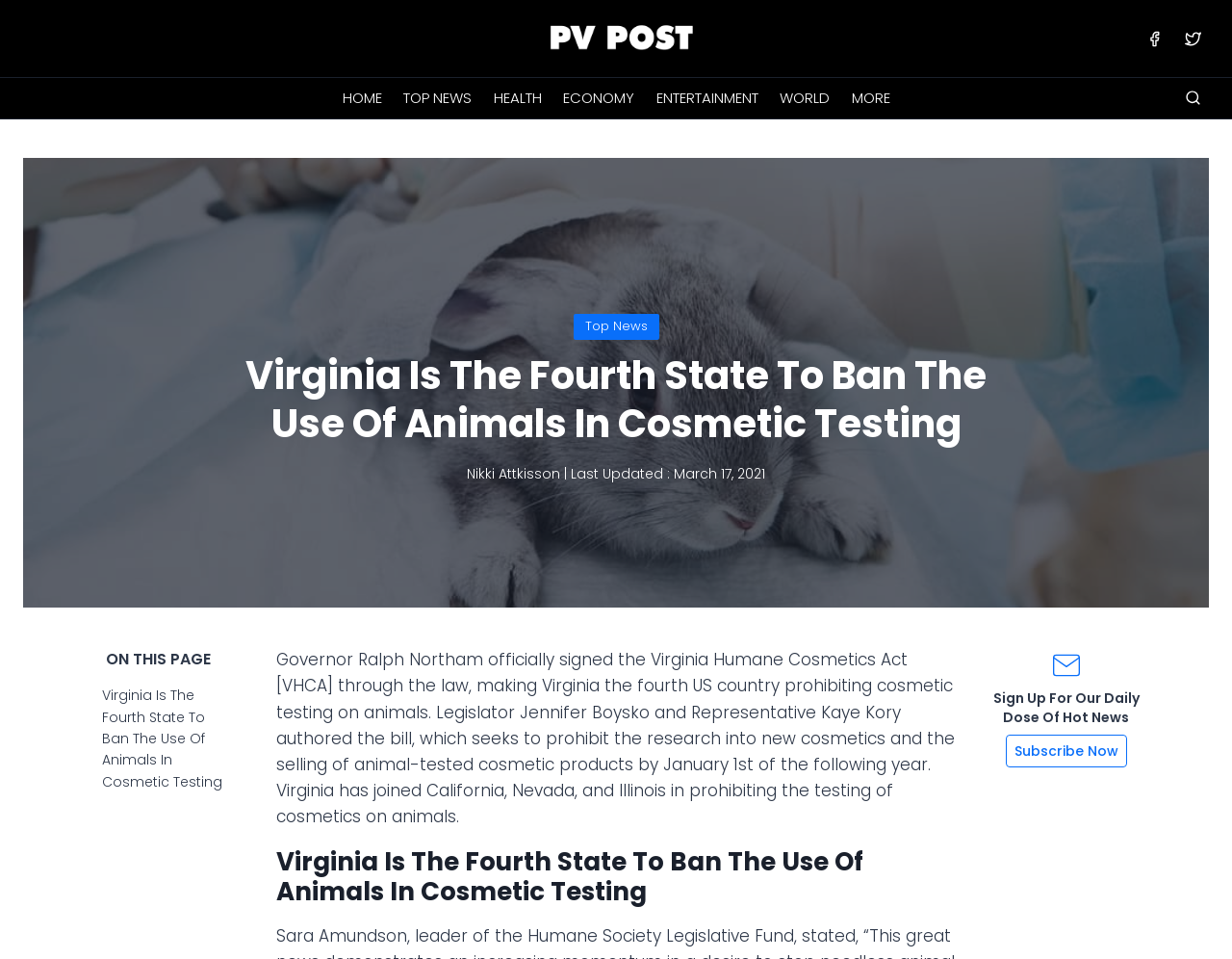Locate the bounding box coordinates of the element that needs to be clicked to carry out the instruction: "View search form". The coordinates should be given as four float numbers ranging from 0 to 1, i.e., [left, top, right, bottom].

[0.955, 0.085, 0.981, 0.119]